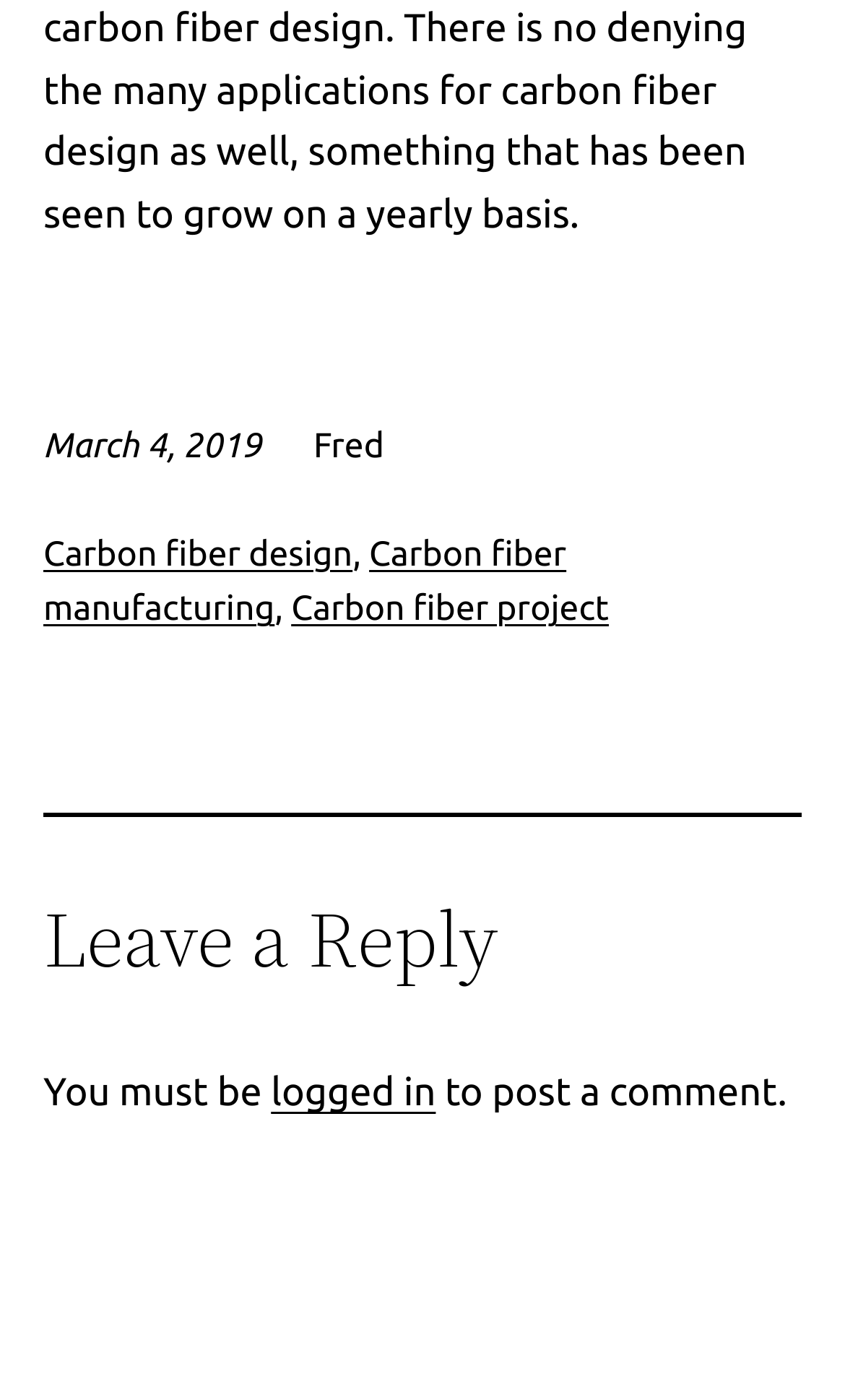Locate the bounding box coordinates for the element described below: "Carbon fiber manufacturing". The coordinates must be four float values between 0 and 1, formatted as [left, top, right, bottom].

[0.051, 0.382, 0.67, 0.449]